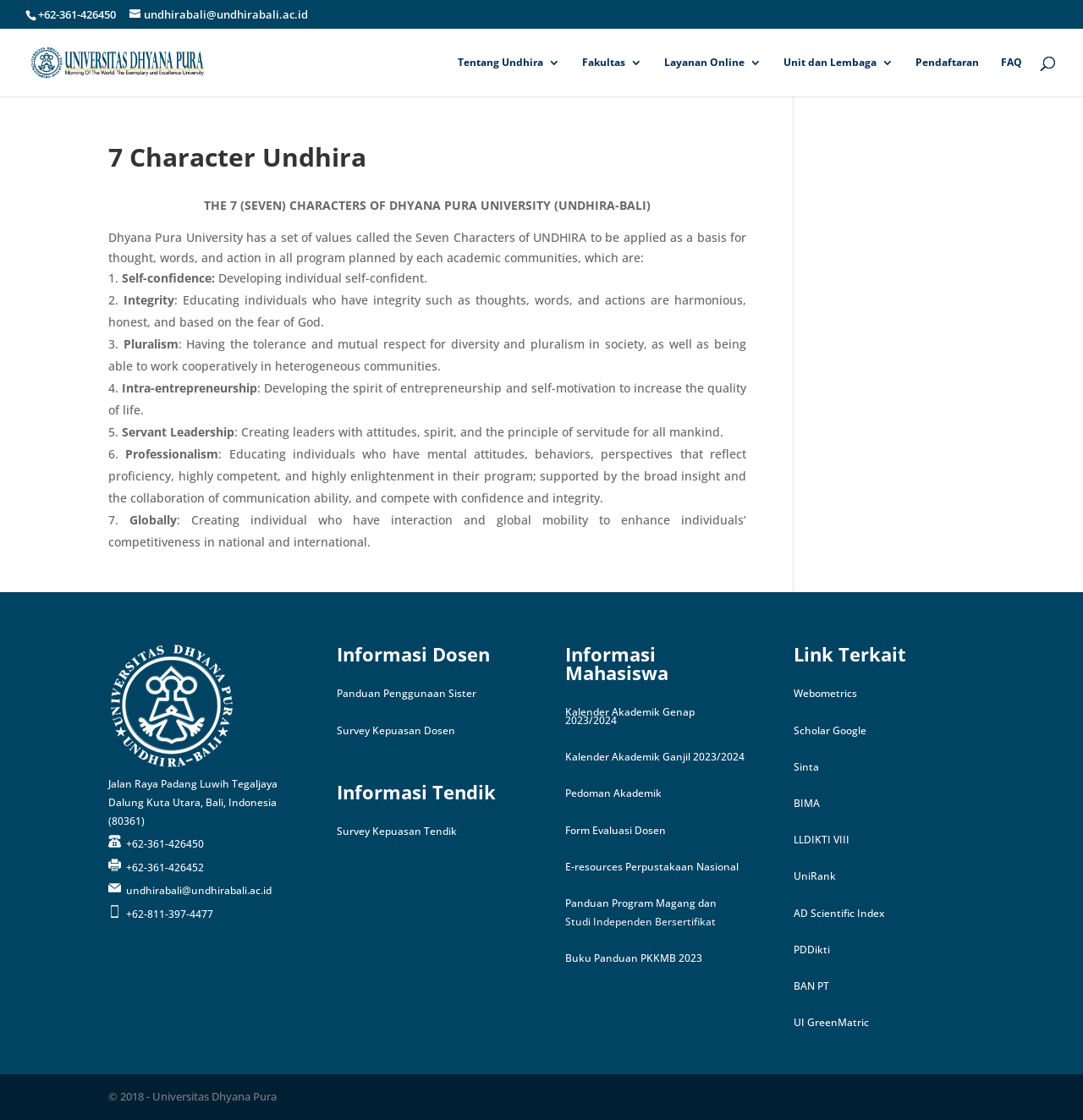What is the phone number of Undhira?
Give a detailed response to the question by analyzing the screenshot.

The phone number of Undhira can be found at the top of the webpage, in the static text element with the OCR text '+62-361-426450'.